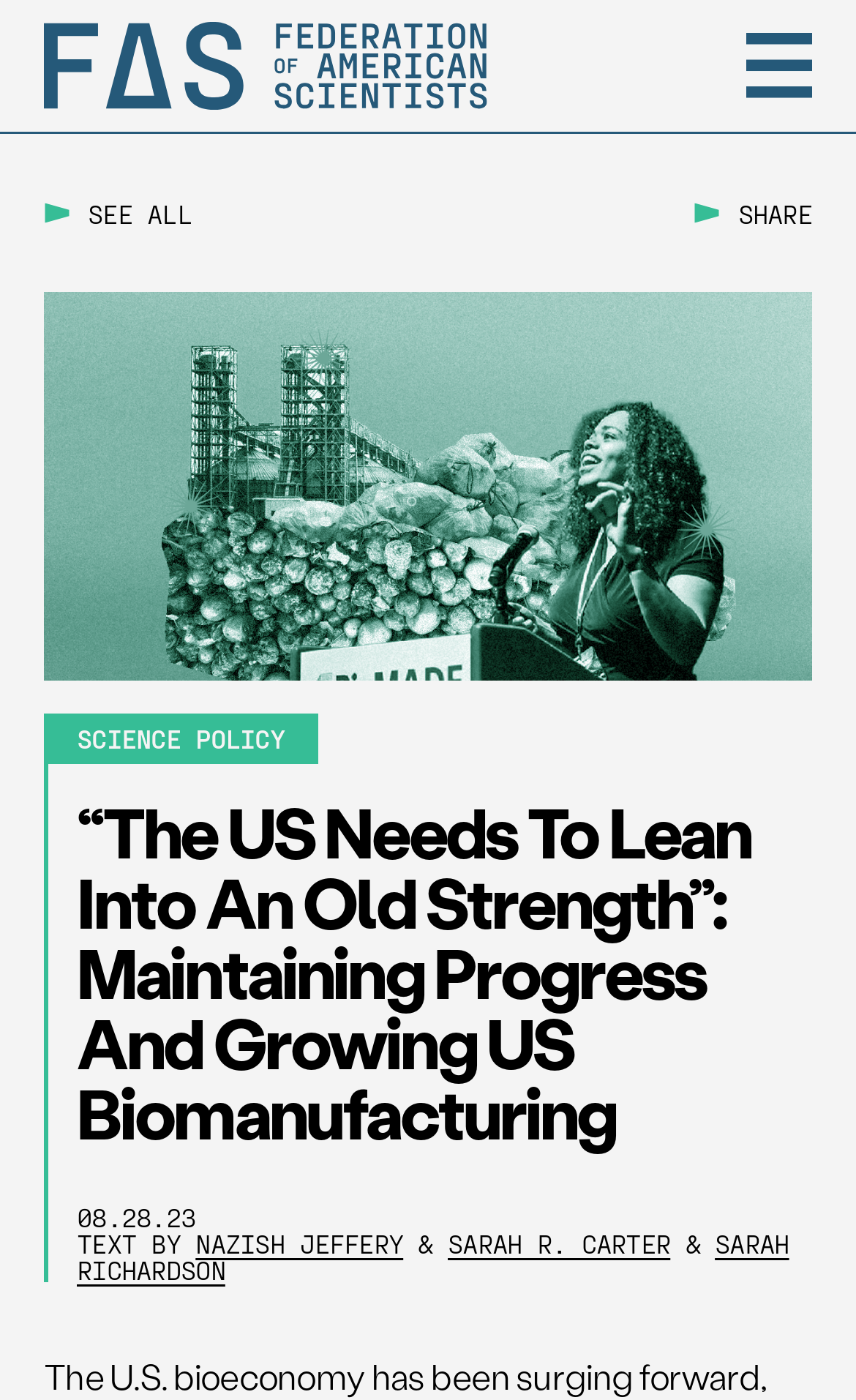Is there a link to see all articles?
Can you give a detailed and elaborate answer to the question?

I determined that there is a link to see all articles by looking at the link 'SEE ALL' located at the top of the webpage, which suggests that users can see all articles by clicking on this link.